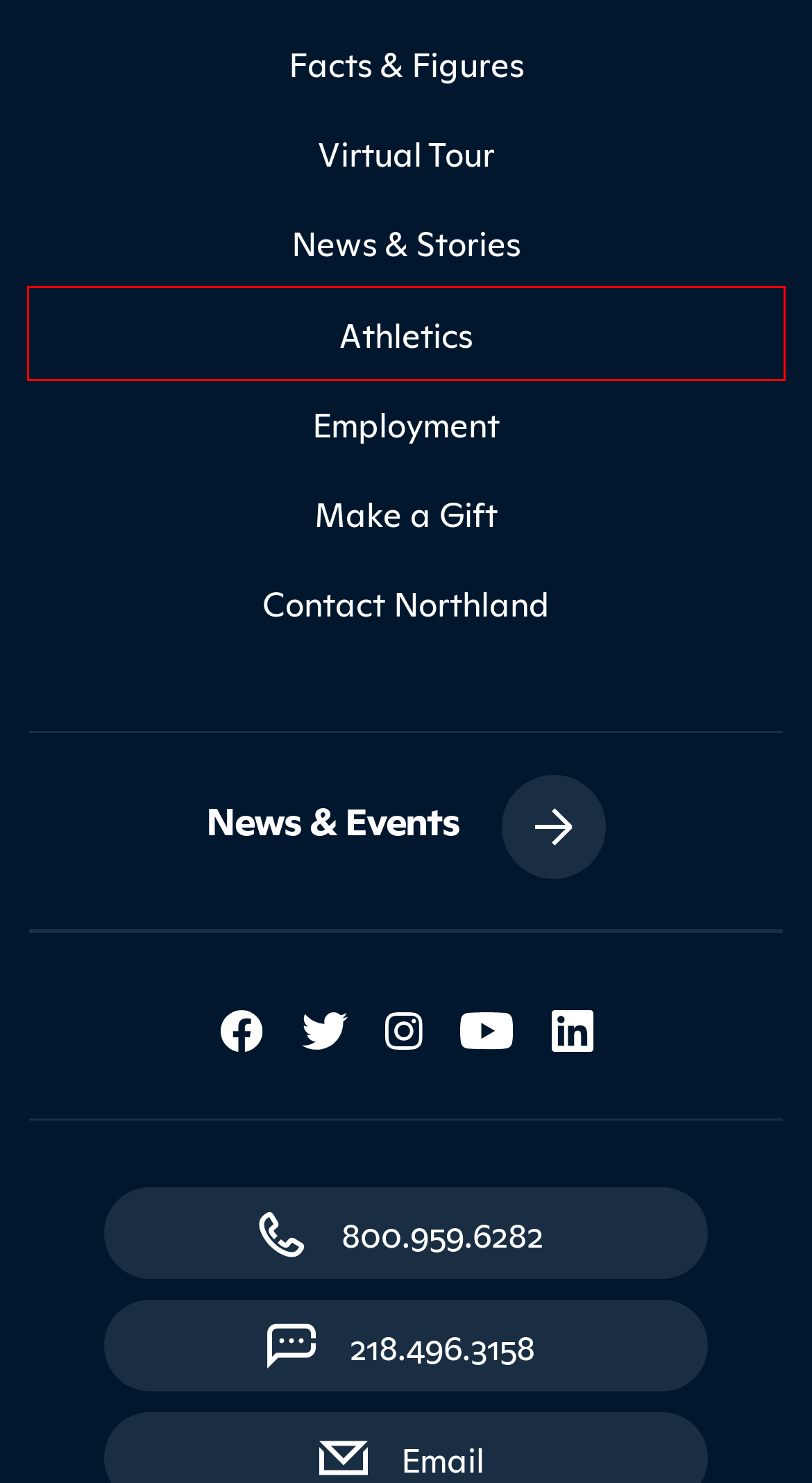You are provided with a screenshot of a webpage highlighting a UI element with a red bounding box. Choose the most suitable webpage description that matches the new page after clicking the element in the bounding box. Here are the candidates:
A. Northland Community and Technical College Foundation
B. Virtual Campus Tours | Northland Community & Technical College
C. Northland Community and Technical College - Official Athletics Website
D. Contact Northland - Northland Community & Technical College
E. Academics - Northland Community & Technical College
F. College Facts & Figures | Northland Community & Technical College
G. Northland News | Northland Community & Technical College
H. Workforce Development Solutions | Northland Community & Technical College

C